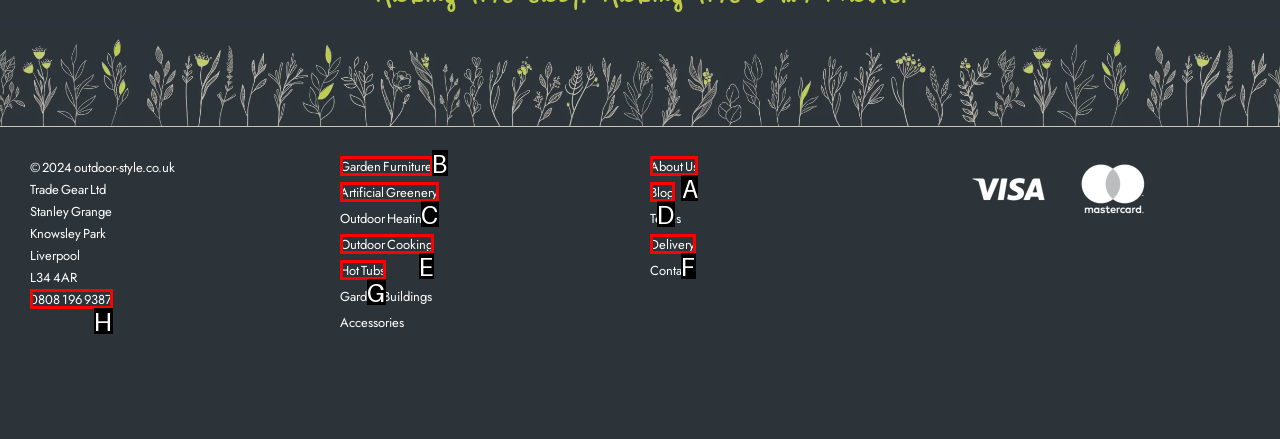Identify the correct UI element to click for this instruction: View About Us
Respond with the appropriate option's letter from the provided choices directly.

A